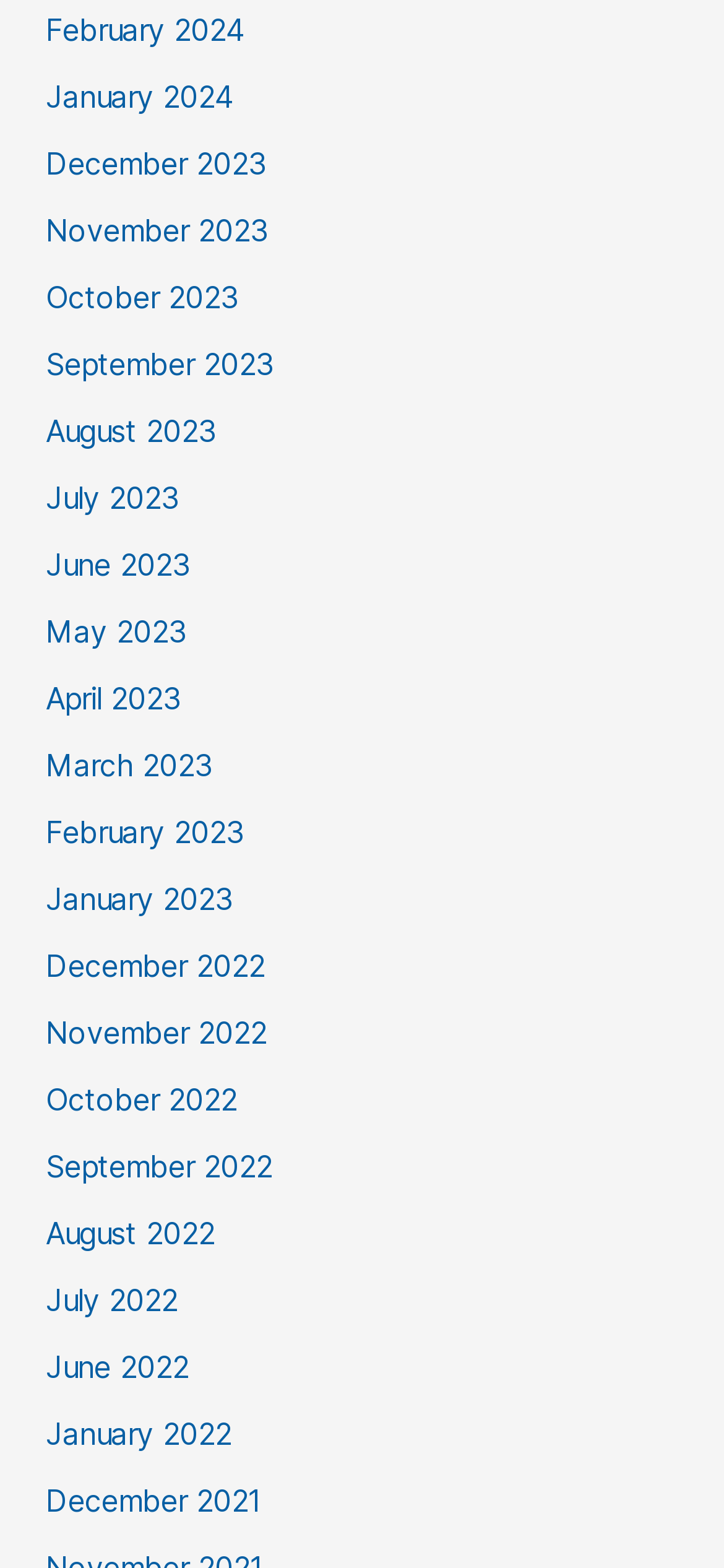Please provide the bounding box coordinates for the UI element as described: "November 2022". The coordinates must be four floats between 0 and 1, represented as [left, top, right, bottom].

[0.063, 0.647, 0.368, 0.67]